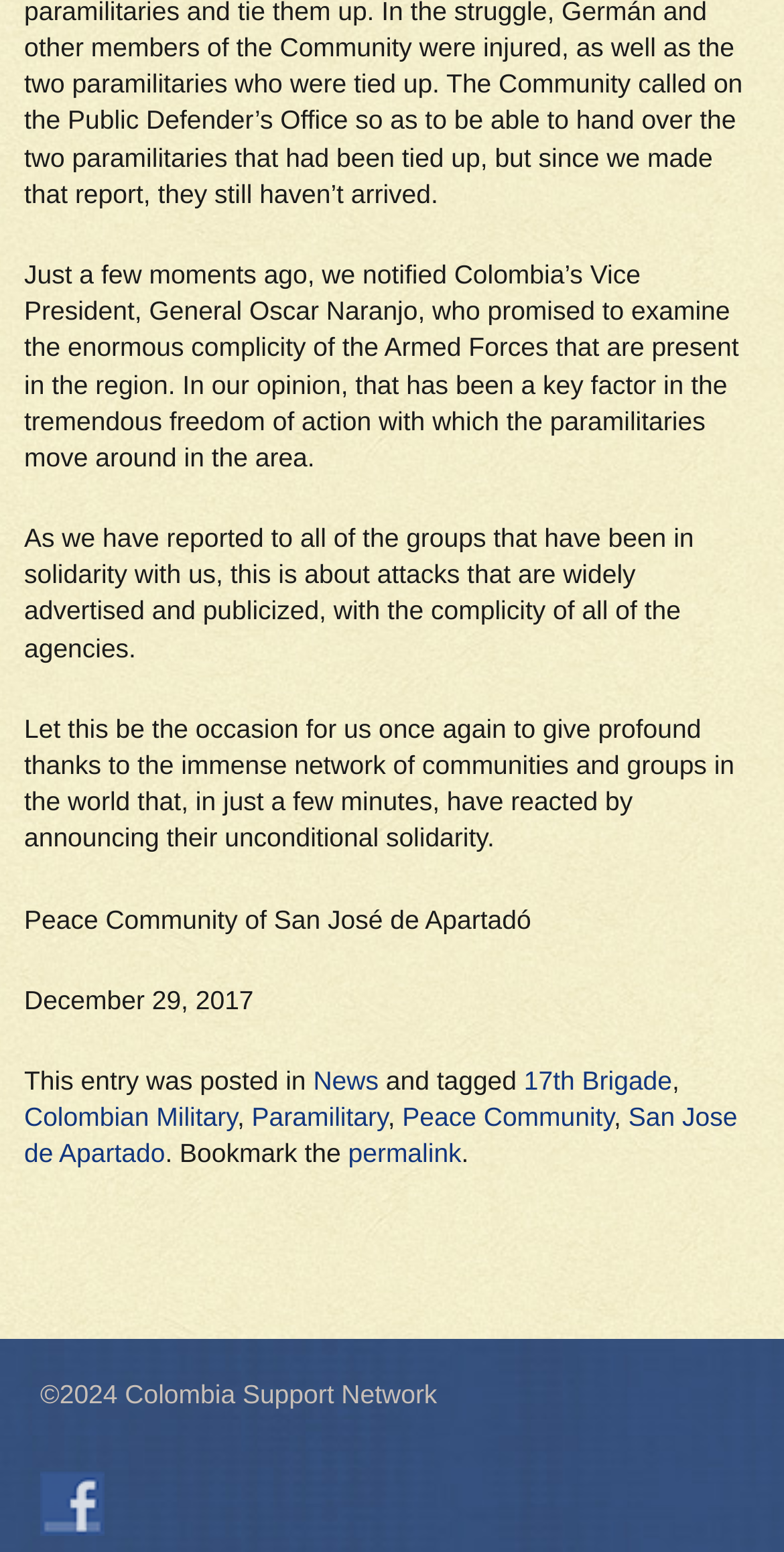Please determine the bounding box of the UI element that matches this description: Paramilitary. The coordinates should be given as (top-left x, top-left y, bottom-right x, bottom-right y), with all values between 0 and 1.

[0.321, 0.71, 0.495, 0.729]